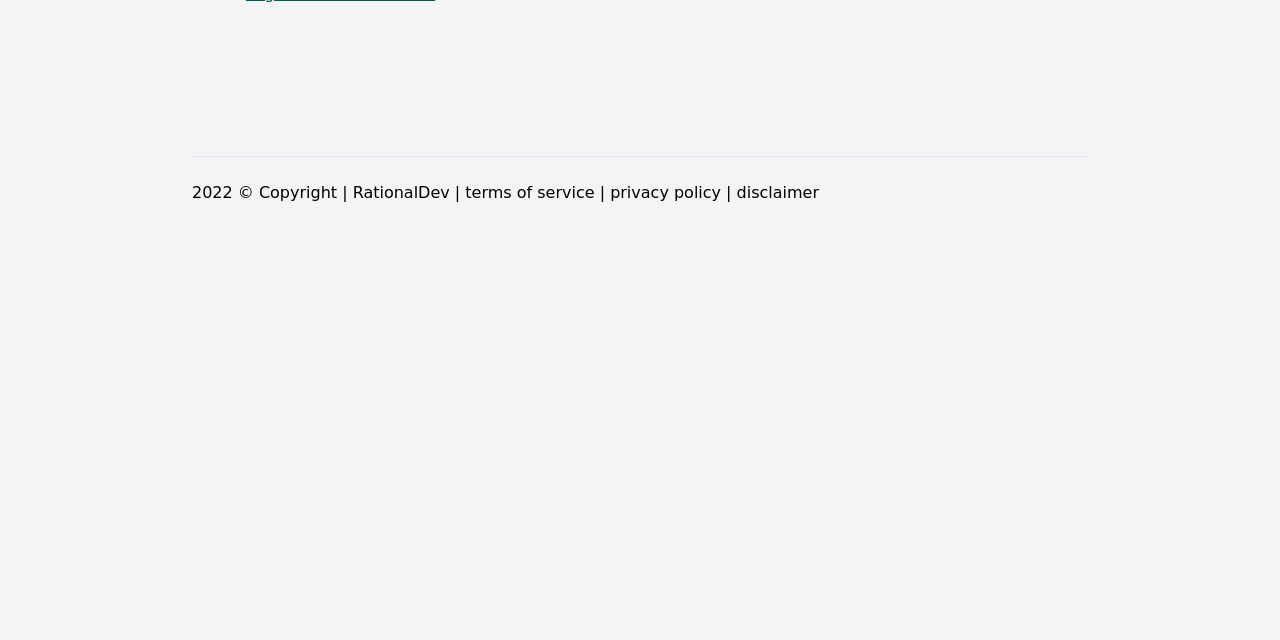Bounding box coordinates should be provided in the format (top-left x, top-left y, bottom-right x, bottom-right y) with all values between 0 and 1. Identify the bounding box for this UI element: parent_node: Yorum * name="comment"

None